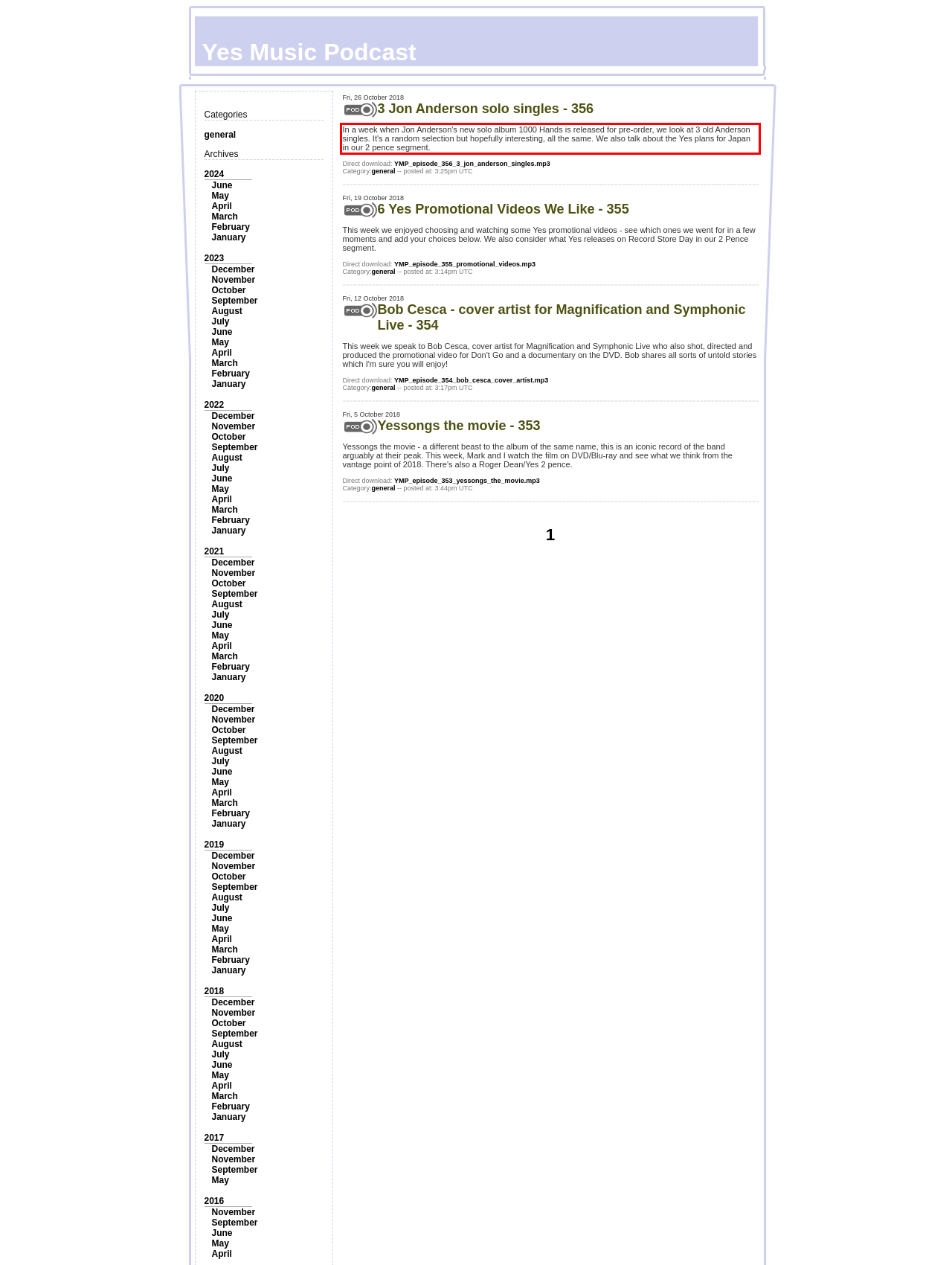Examine the screenshot of the webpage, locate the red bounding box, and perform OCR to extract the text contained within it.

In a week when Jon Anderson's new solo album 1000 Hands is released for pre-order, we look at 3 old Anderson singles. It's a random selection but hopefully interesting, all the same. We also talk about the Yes plans for Japan in our 2 pence segment.